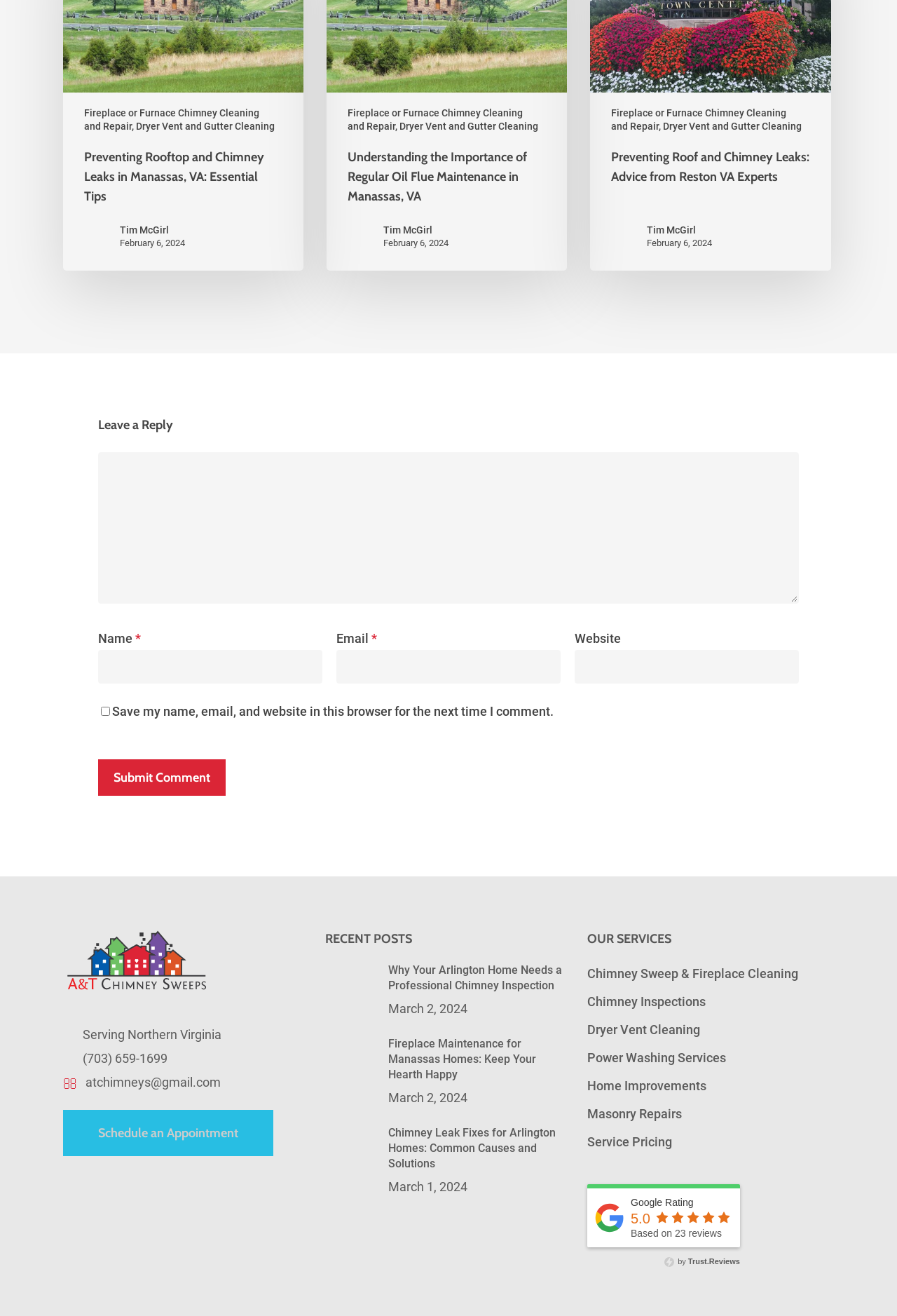Give a short answer using one word or phrase for the question:
What is the service provided by the link 'Dryer Vent Cleaning'?

Dryer Vent Cleaning